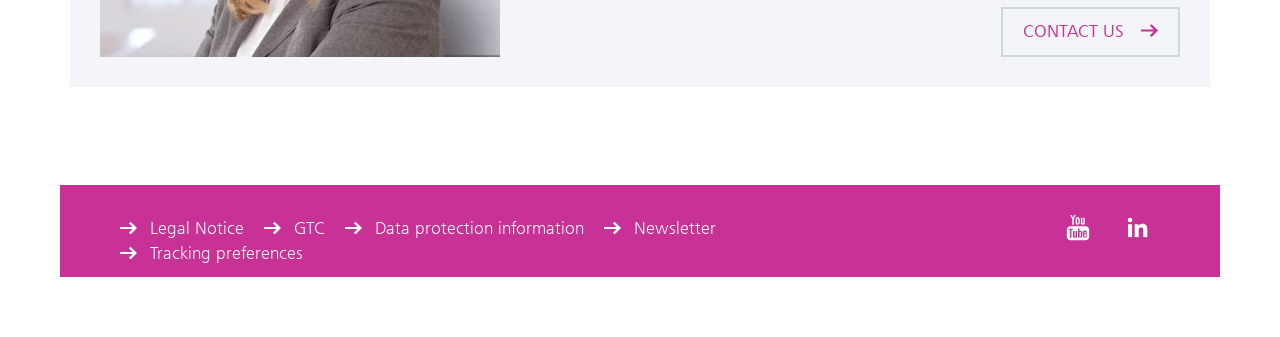Give a concise answer of one word or phrase to the question: 
How many links are available in the footer section?

6